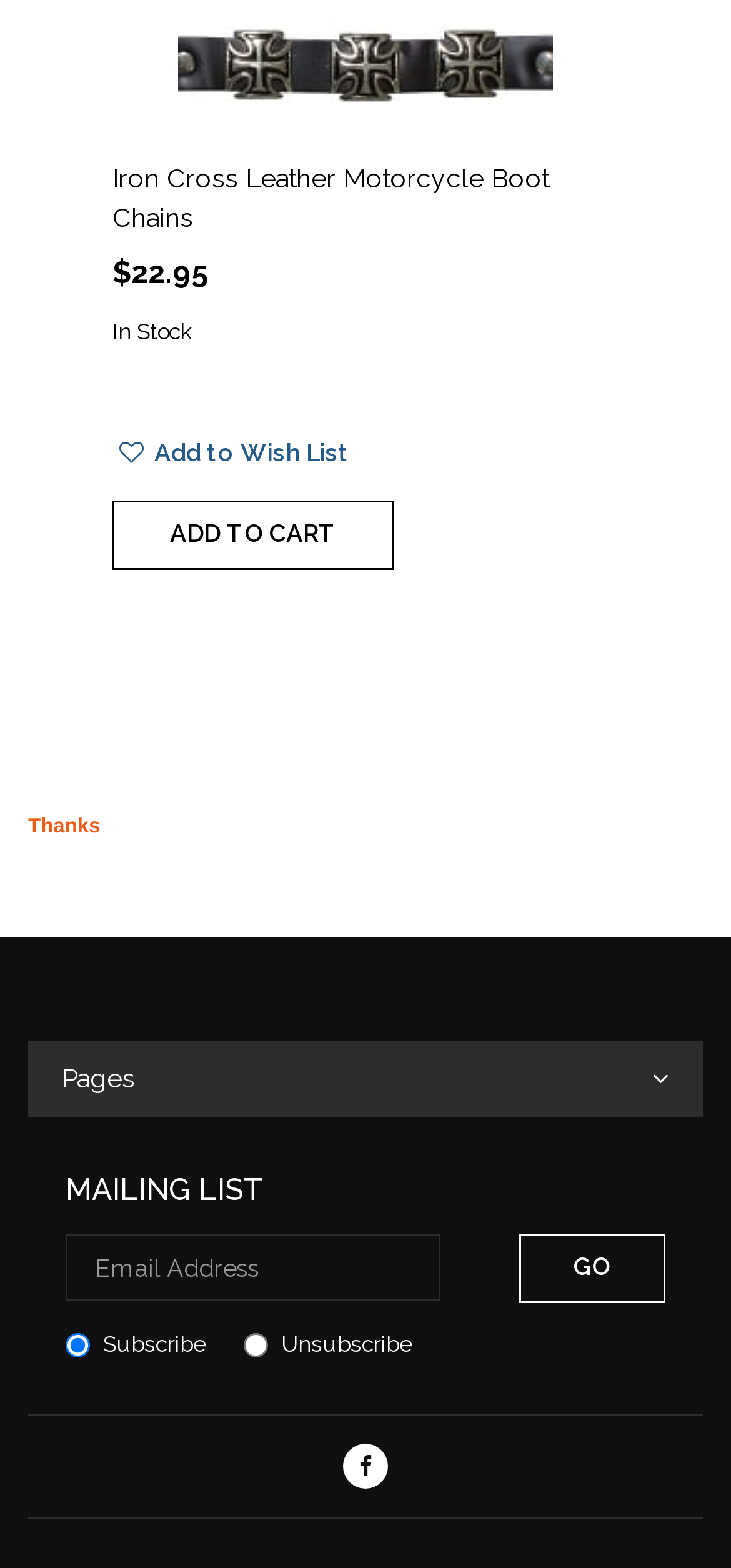What is the function of the button with the text 'GO'?
Using the image provided, answer with just one word or phrase.

Submit email address